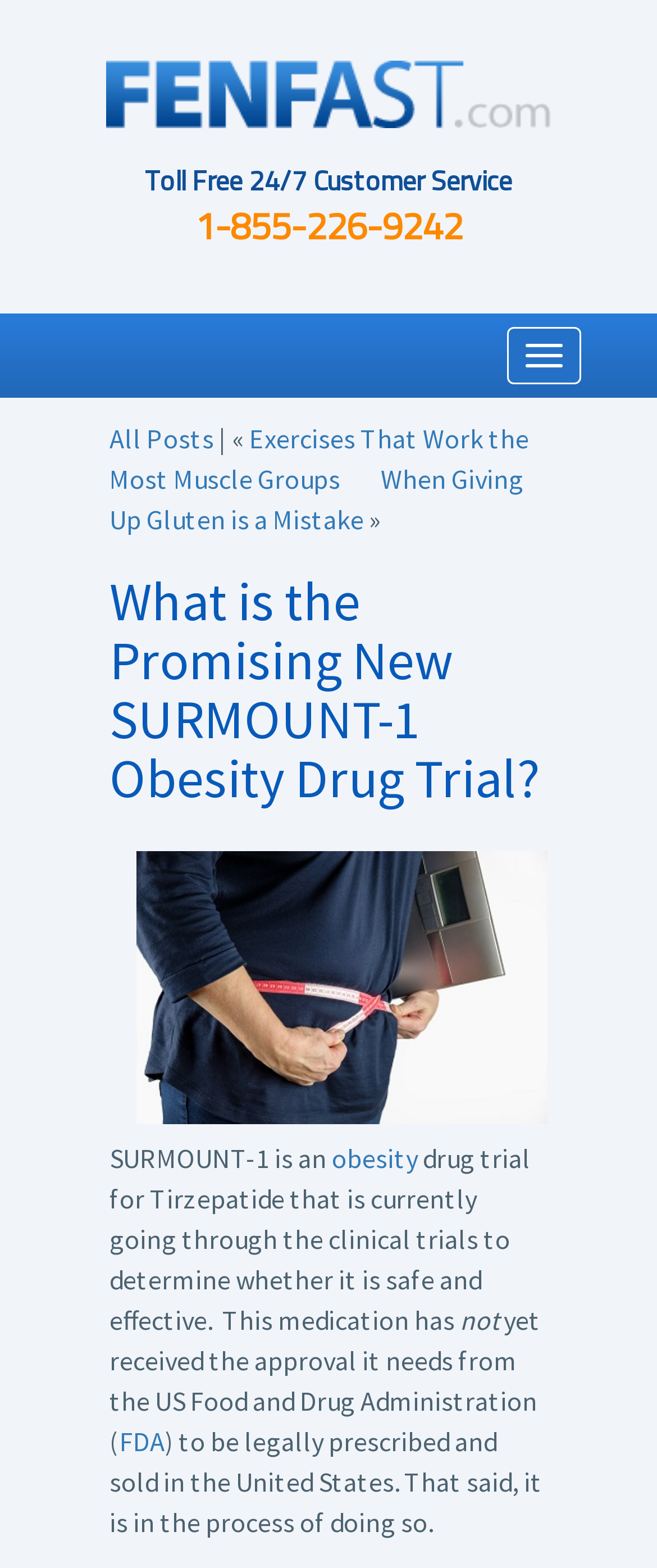Kindly determine the bounding box coordinates for the clickable area to achieve the given instruction: "Visit the 'FENFAST 375 website URL graphic'".

[0.162, 0.062, 0.838, 0.08]